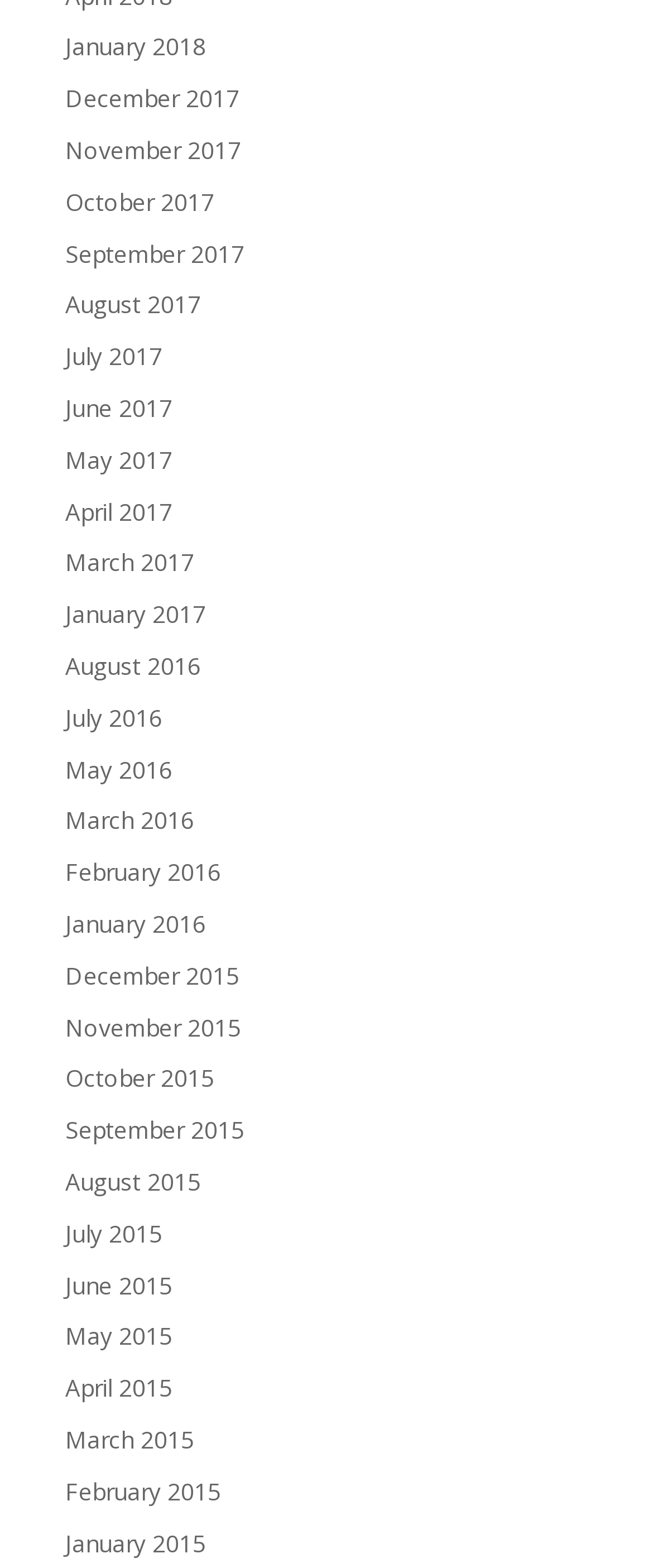Pinpoint the bounding box coordinates of the clickable area needed to execute the instruction: "view January 2018". The coordinates should be specified as four float numbers between 0 and 1, i.e., [left, top, right, bottom].

[0.1, 0.02, 0.315, 0.04]